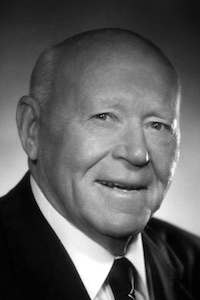What was J.R. Simplot Company a major producer of?
Please answer the question as detailed as possible based on the image.

The caption states that the J.R. Simplot Company, founded by John Richard Simplot, became a major producer of phosphate fertilizers, indicating the company's primary product.